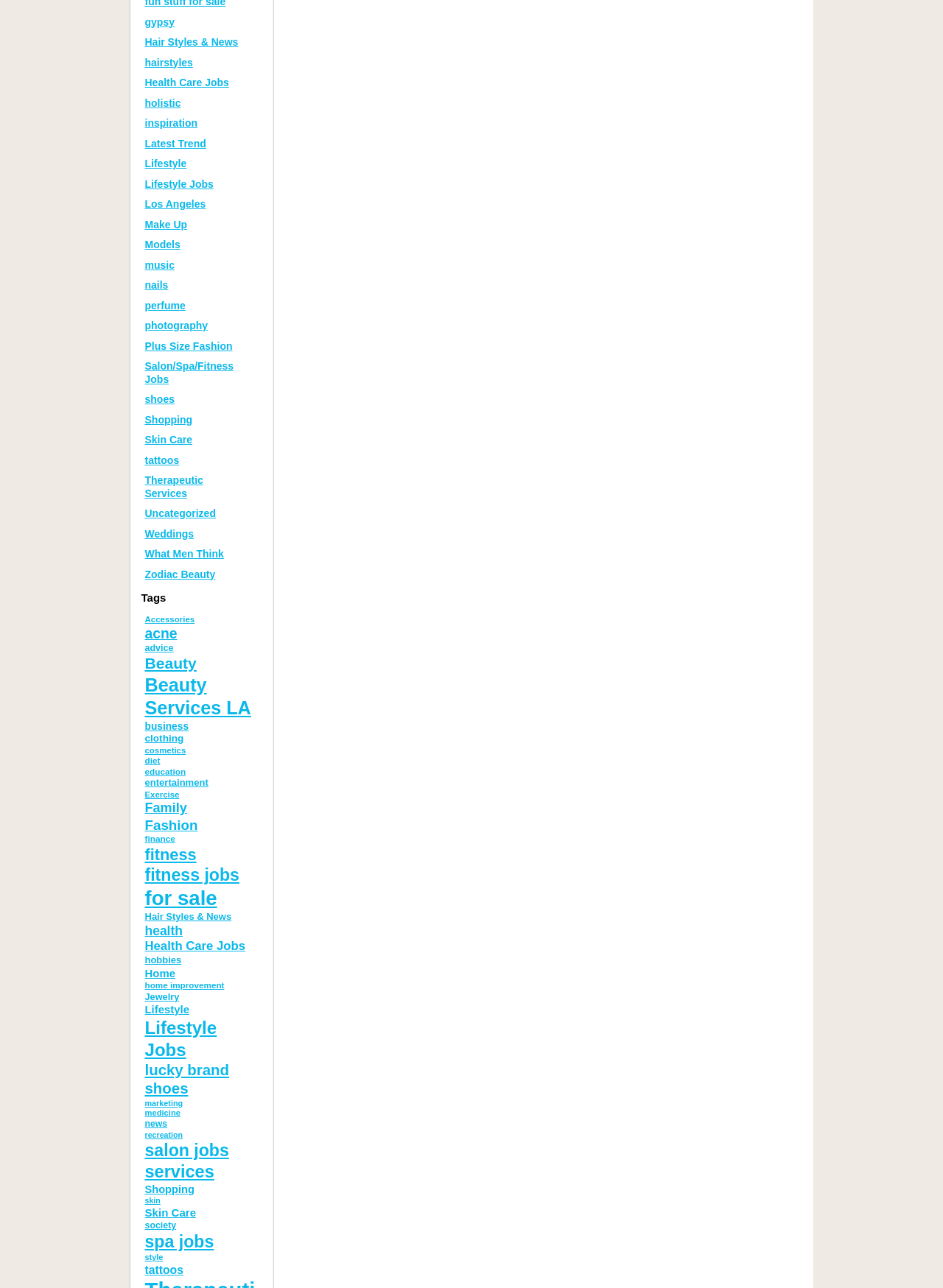What is the category with the most items?
Provide an in-depth and detailed explanation in response to the question.

The category with the most items is 'for sale' with 19,416 items, which is listed under the 'Tags' heading with a bounding box of [0.154, 0.688, 0.275, 0.707].